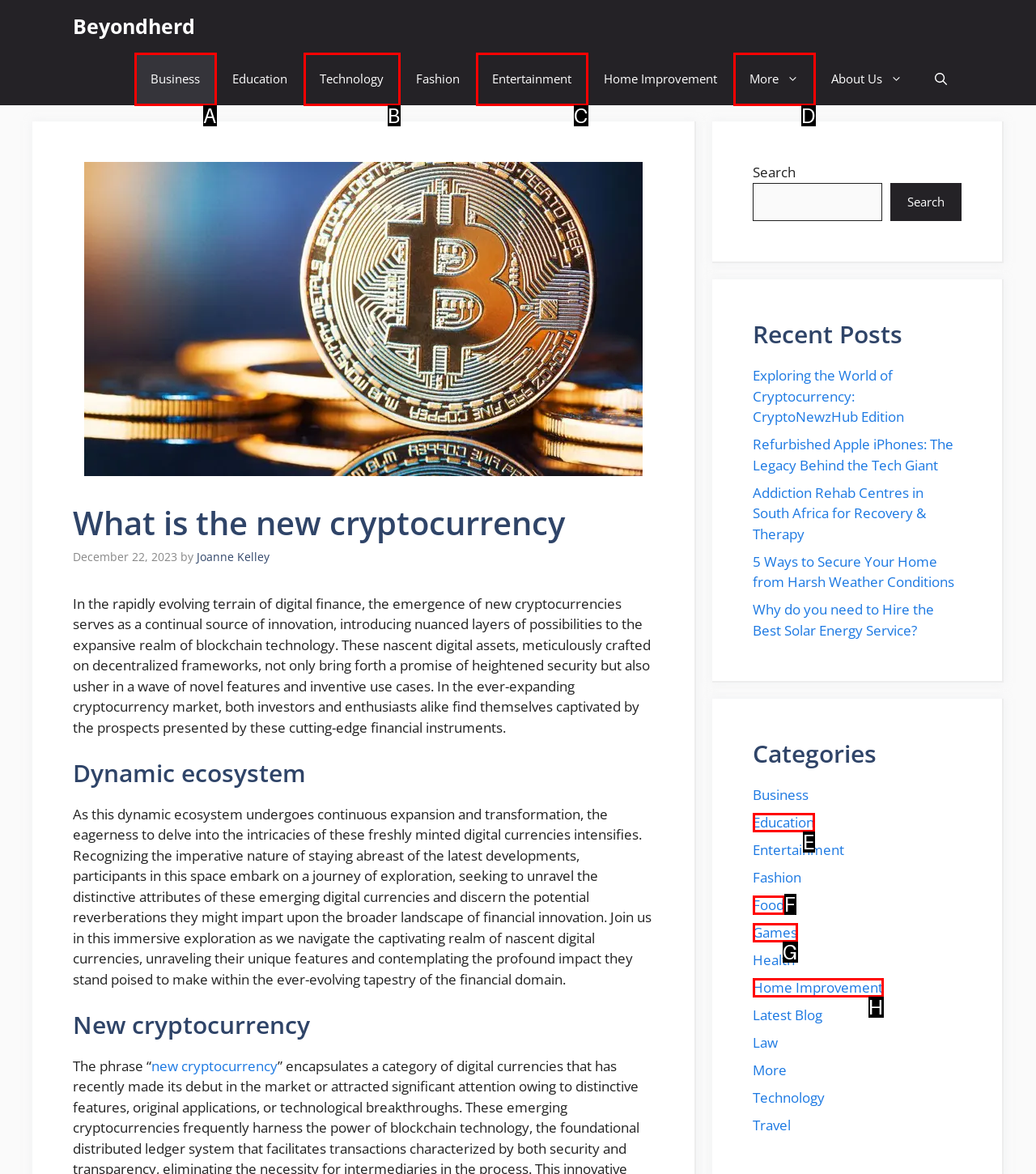From the choices provided, which HTML element best fits the description: Food? Answer with the appropriate letter.

F